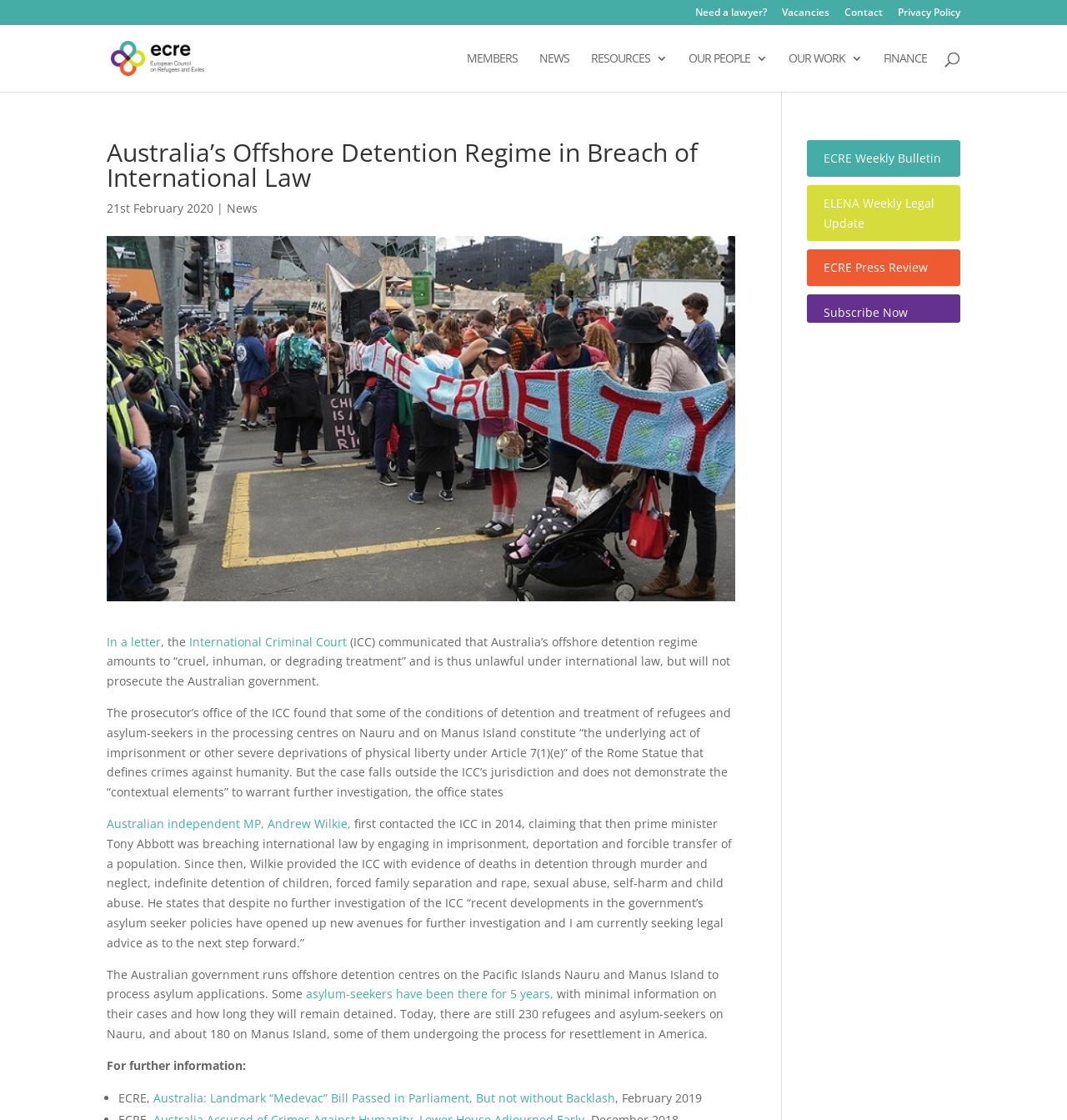What is the name of the court that communicated with Australia?
Can you provide an in-depth and detailed response to the question?

I found the name of the court by reading the text in the middle of the webpage, which says 'In a letter, the International Criminal Court (ICC) communicated that Australia’s offshore detention regime...'. This sentence mentions the name of the court, which is the International Criminal Court (ICC).